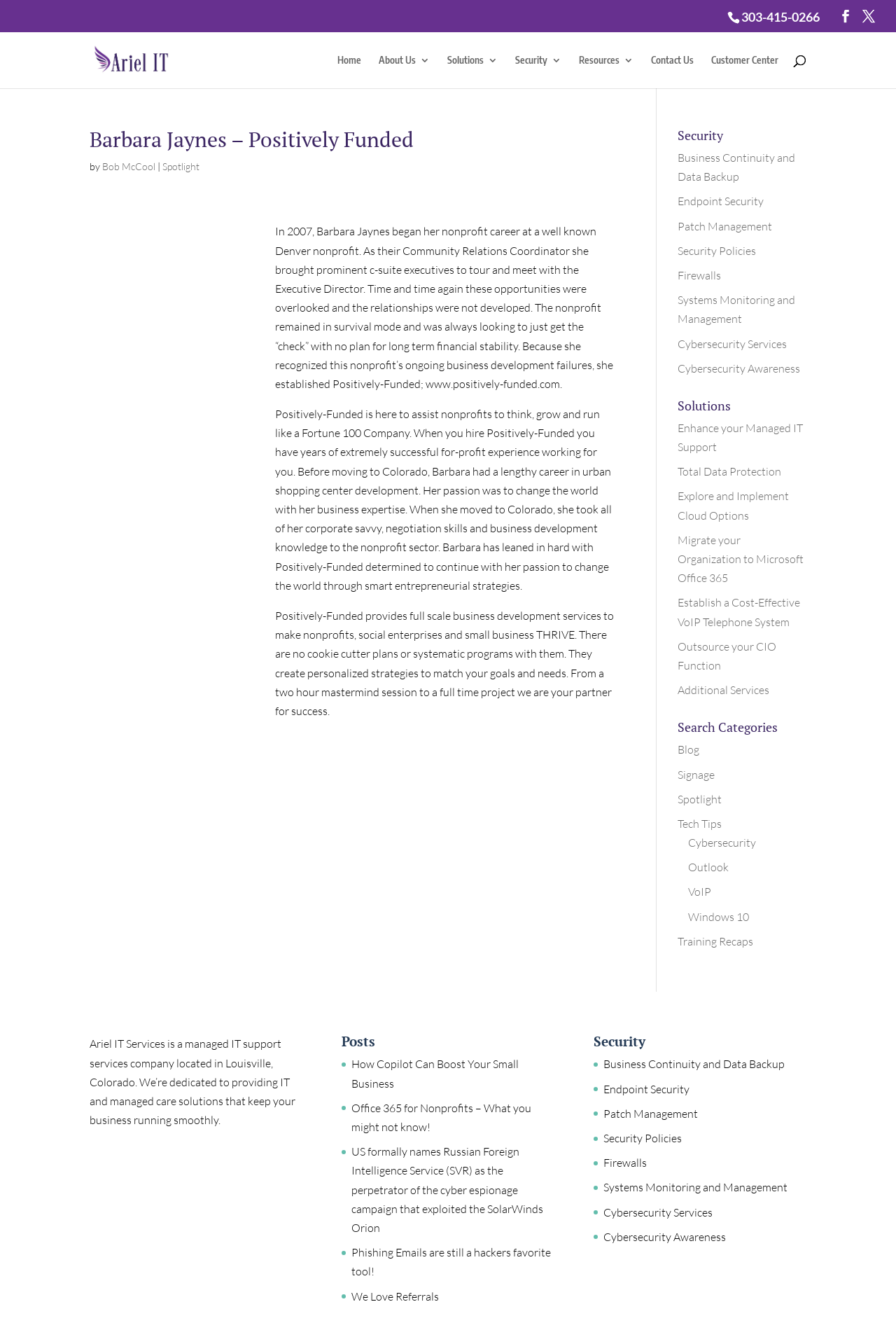What is the purpose of Positively-Funded?
Give a one-word or short phrase answer based on the image.

To assist nonprofits